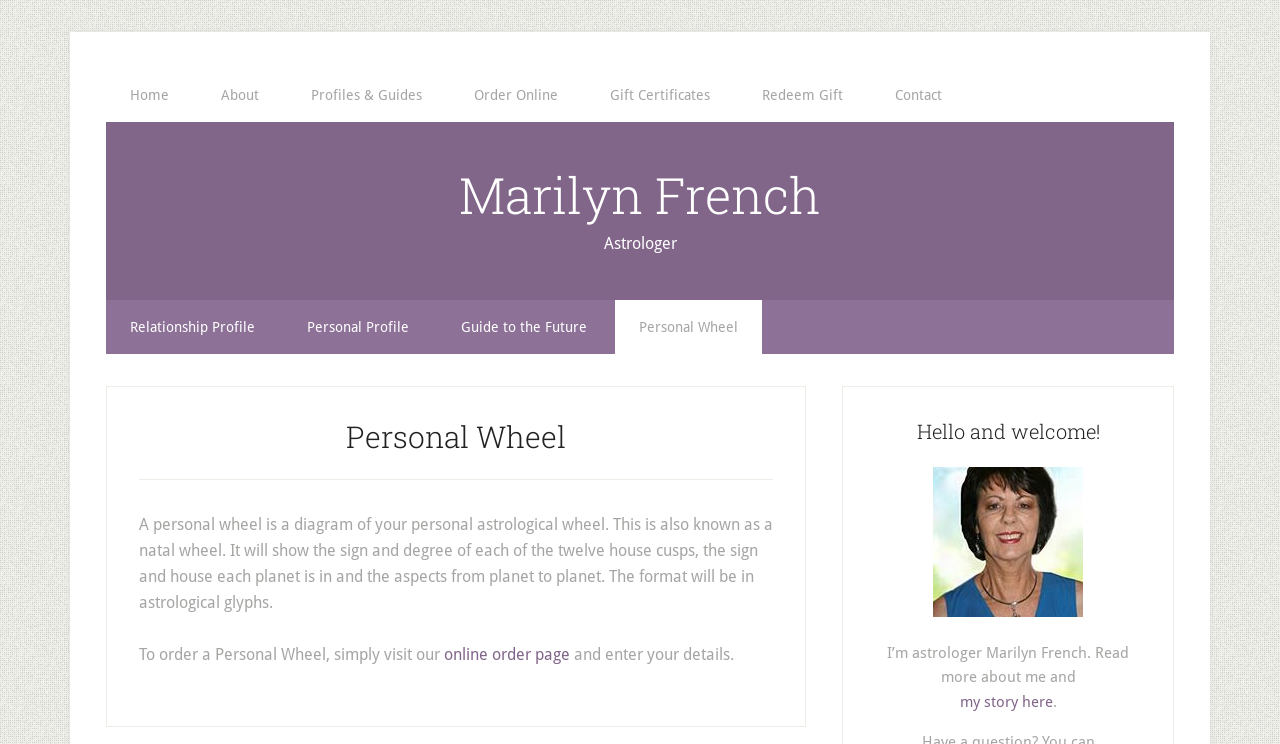Determine the bounding box coordinates of the region to click in order to accomplish the following instruction: "visit the contact page". Provide the coordinates as four float numbers between 0 and 1, specifically [left, top, right, bottom].

[0.68, 0.091, 0.755, 0.164]